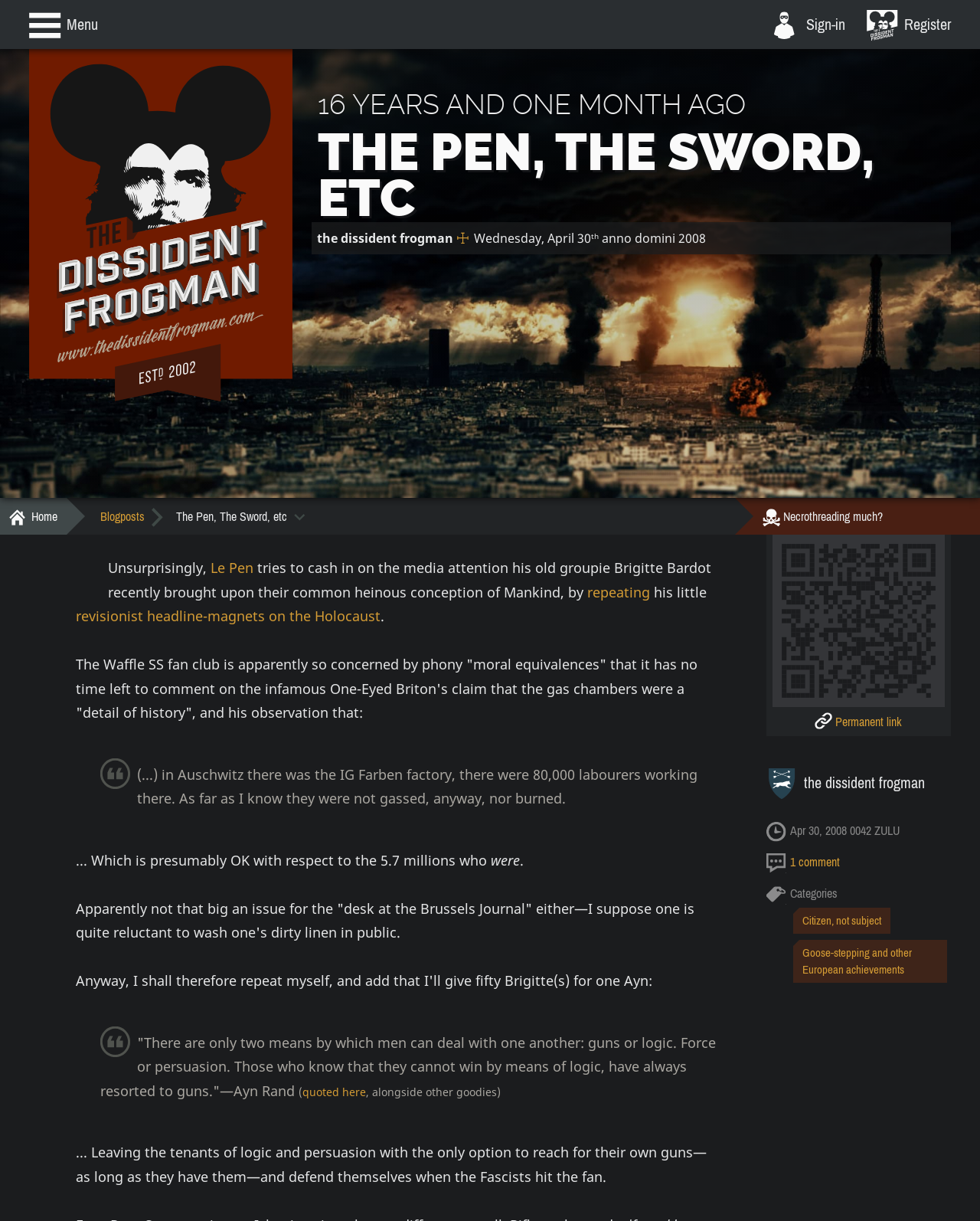Identify and provide the bounding box coordinates of the UI element described: "parent_node: city: name="city" placeholder=""". The coordinates should be formatted as [left, top, right, bottom], with each number being a float between 0 and 1.

[0.272, 0.823, 0.285, 0.845]